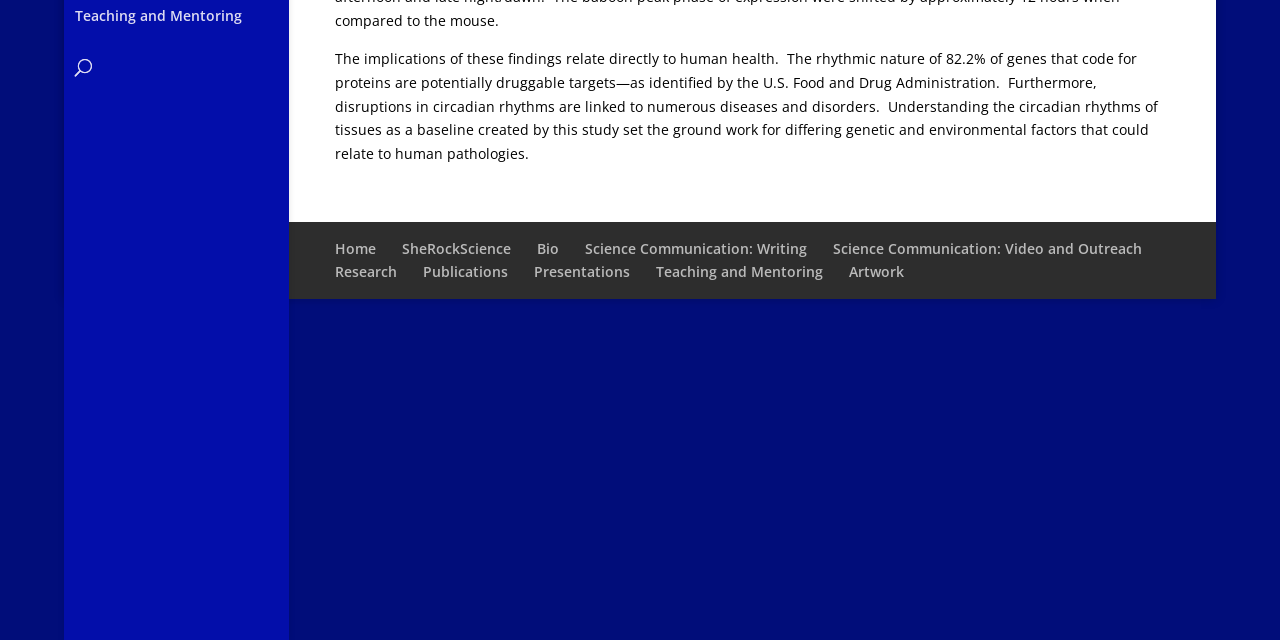Locate the UI element described by name="s" placeholder="Search …" title="Search for:" in the provided webpage screenshot. Return the bounding box coordinates in the format (top-left x, top-left y, bottom-right x, bottom-right y), ensuring all values are between 0 and 1.

[0.059, 0.073, 0.201, 0.136]